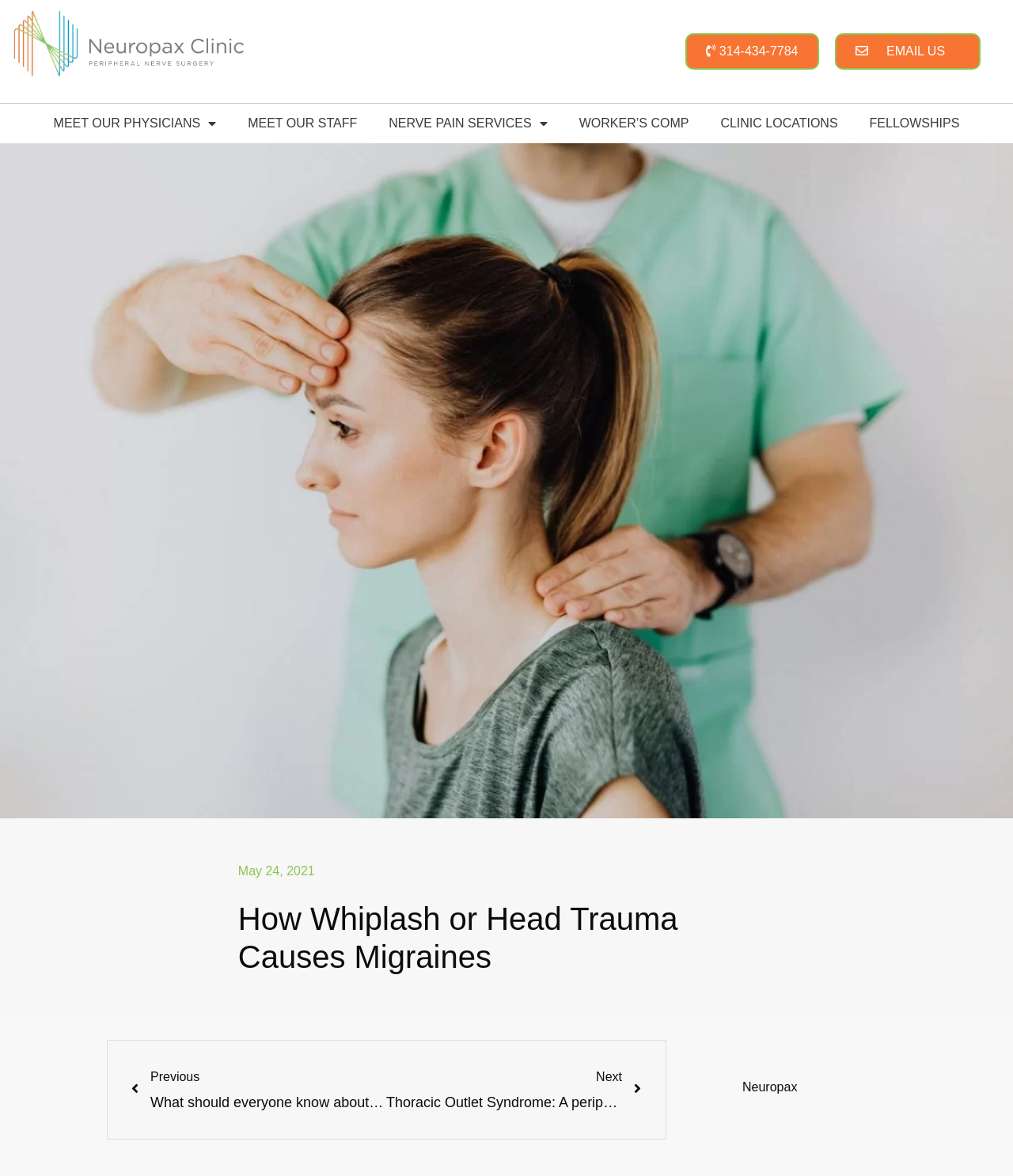Identify the bounding box coordinates of the region I need to click to complete this instruction: "Read the previous article about groin pain and workers’ compensation".

[0.13, 0.905, 0.381, 0.948]